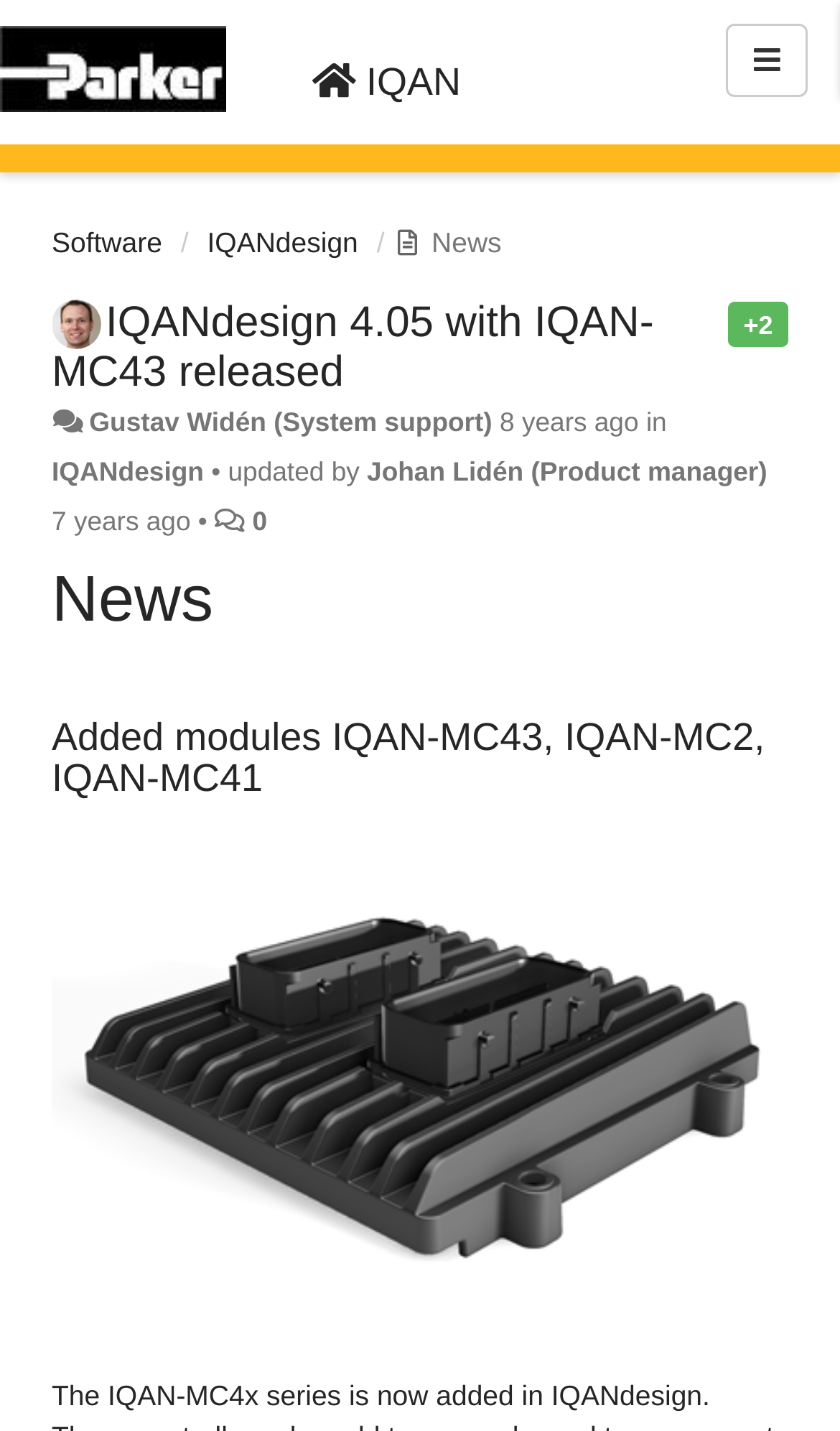From the screenshot, find the bounding box of the UI element matching this description: "Gustav Widén (System support)". Supply the bounding box coordinates in the form [left, top, right, bottom], each a float between 0 and 1.

[0.106, 0.284, 0.586, 0.305]